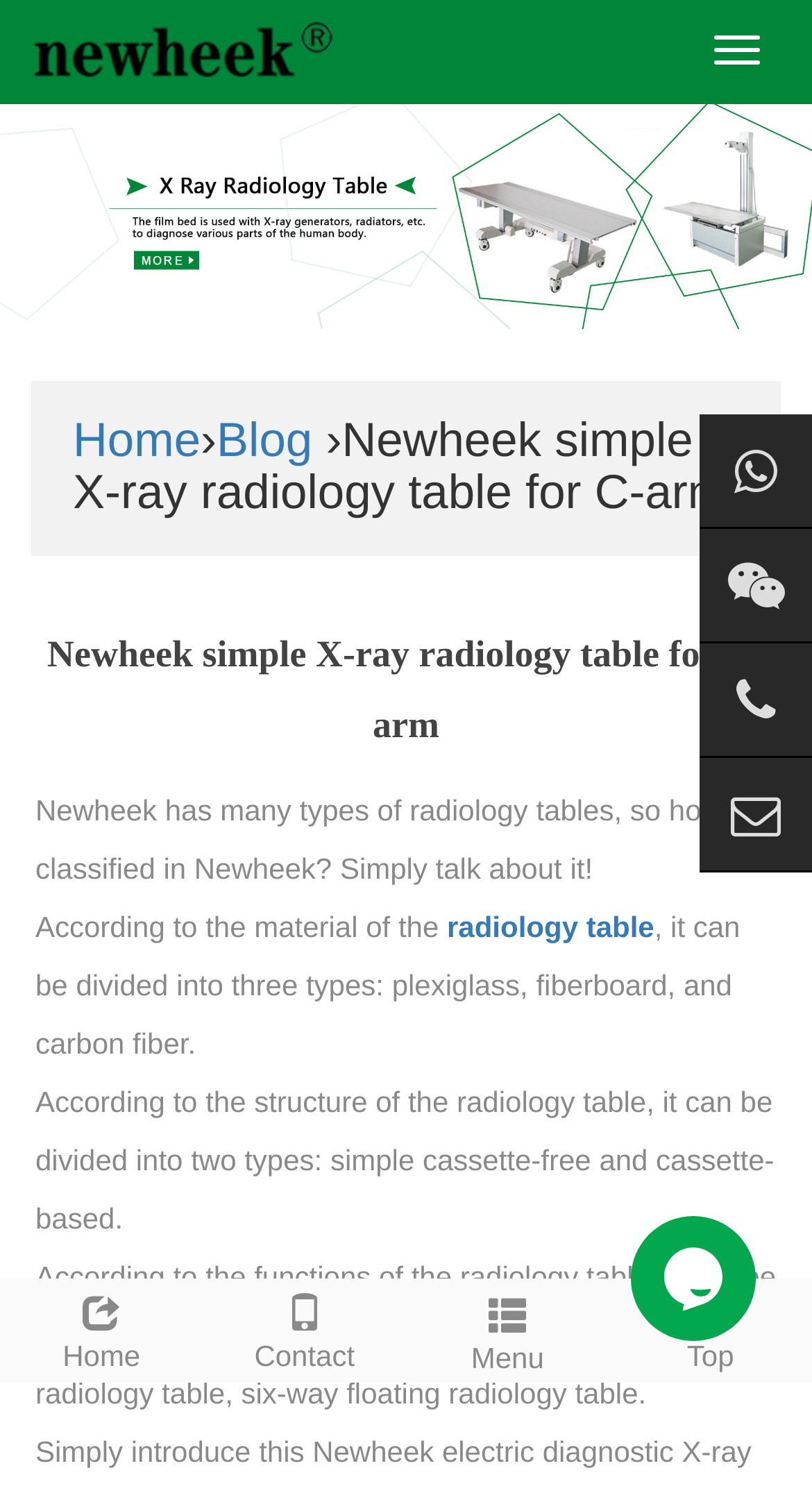Determine the bounding box coordinates for the area that needs to be clicked to fulfill this task: "View x ray table". The coordinates must be given as four float numbers between 0 and 1, i.e., [left, top, right, bottom].

[0.0, 0.07, 1.0, 0.22]